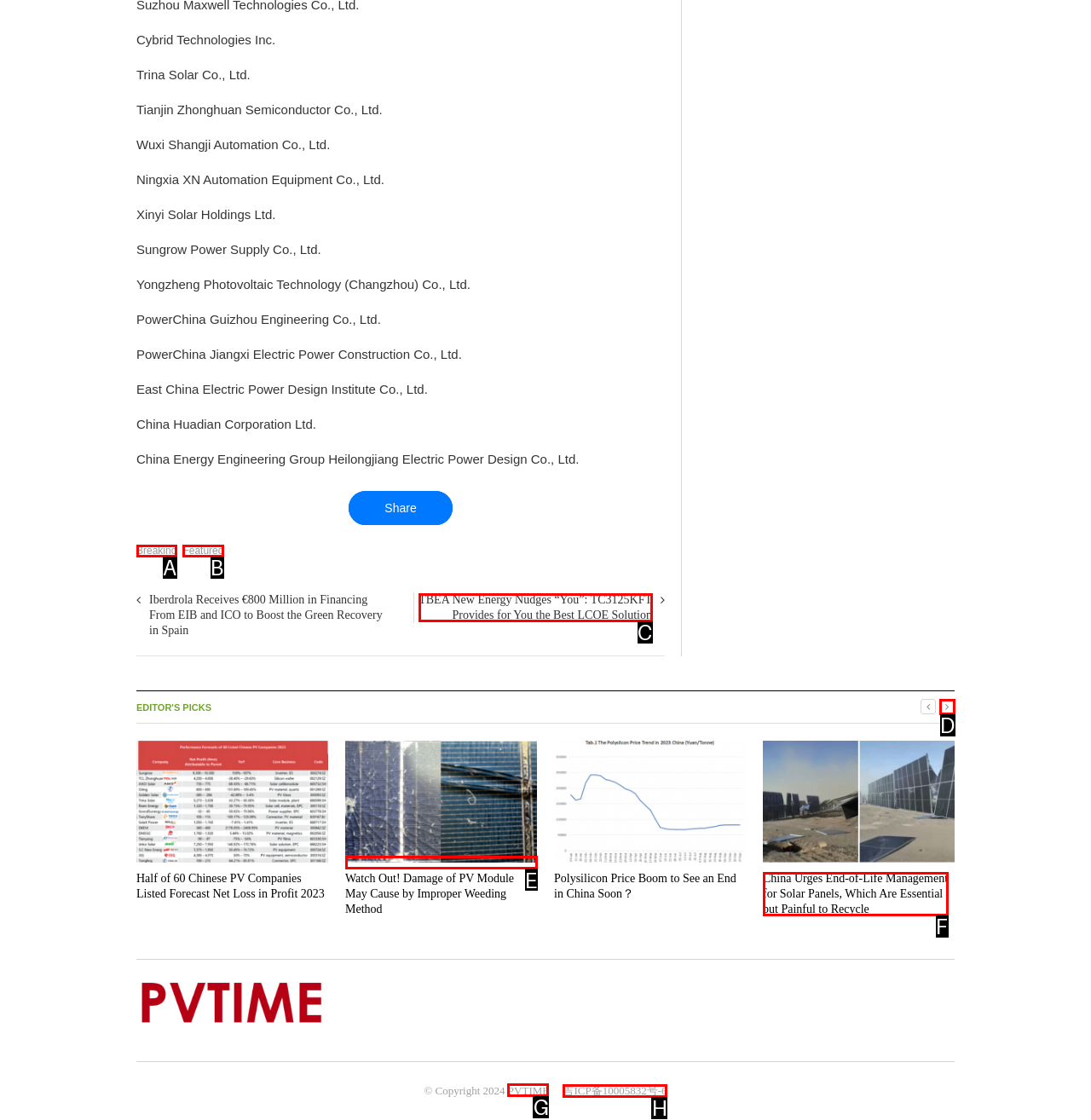Identify the correct UI element to click to achieve the task: Click on the 'PVTIME' link.
Answer with the letter of the appropriate option from the choices given.

G